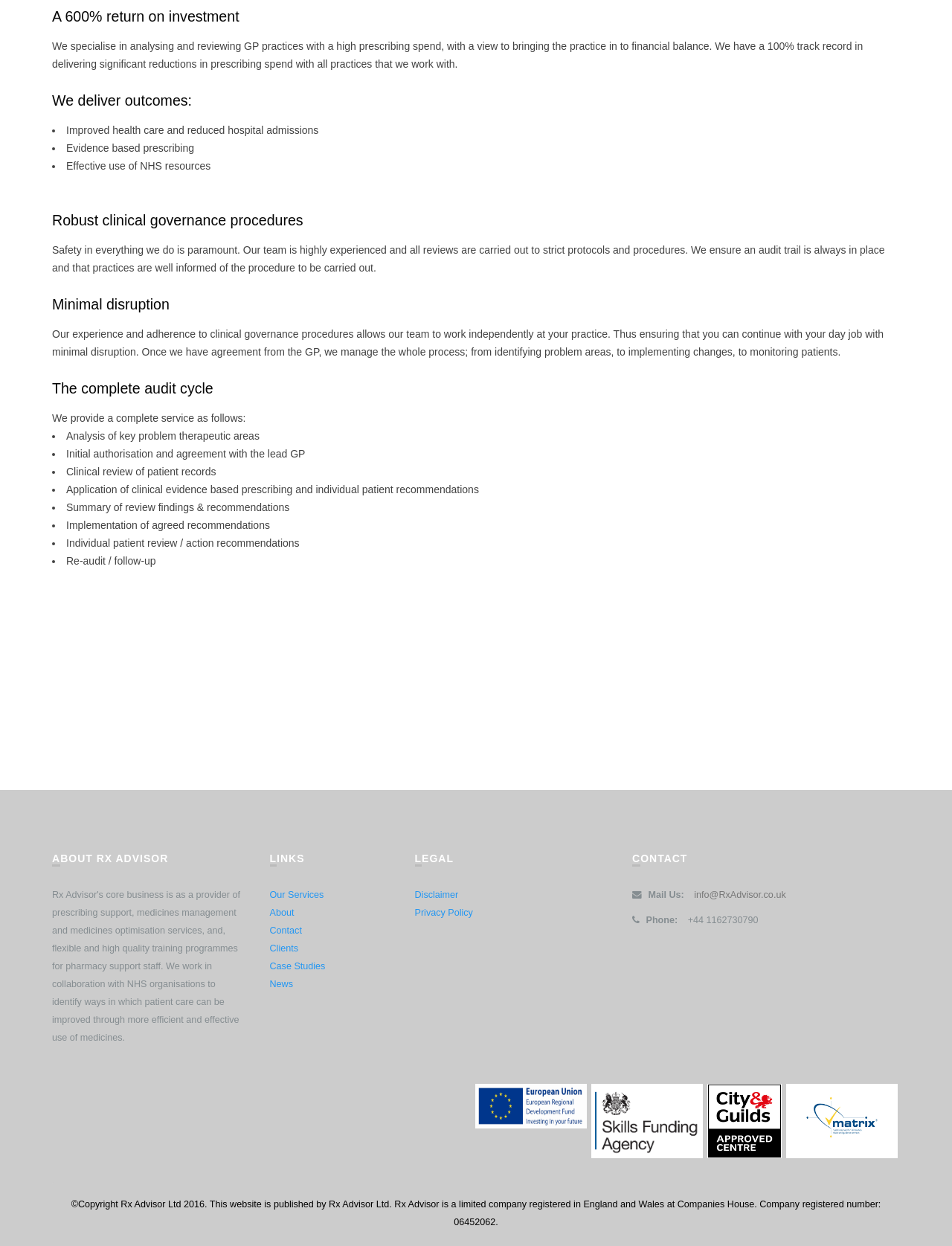What is the company's approach to clinical governance?
Answer the question with as much detail as you can, using the image as a reference.

The company's approach to clinical governance is to have robust clinical governance procedures in place, ensuring safety in everything they do, as stated in the 'Robust clinical governance procedures' section.